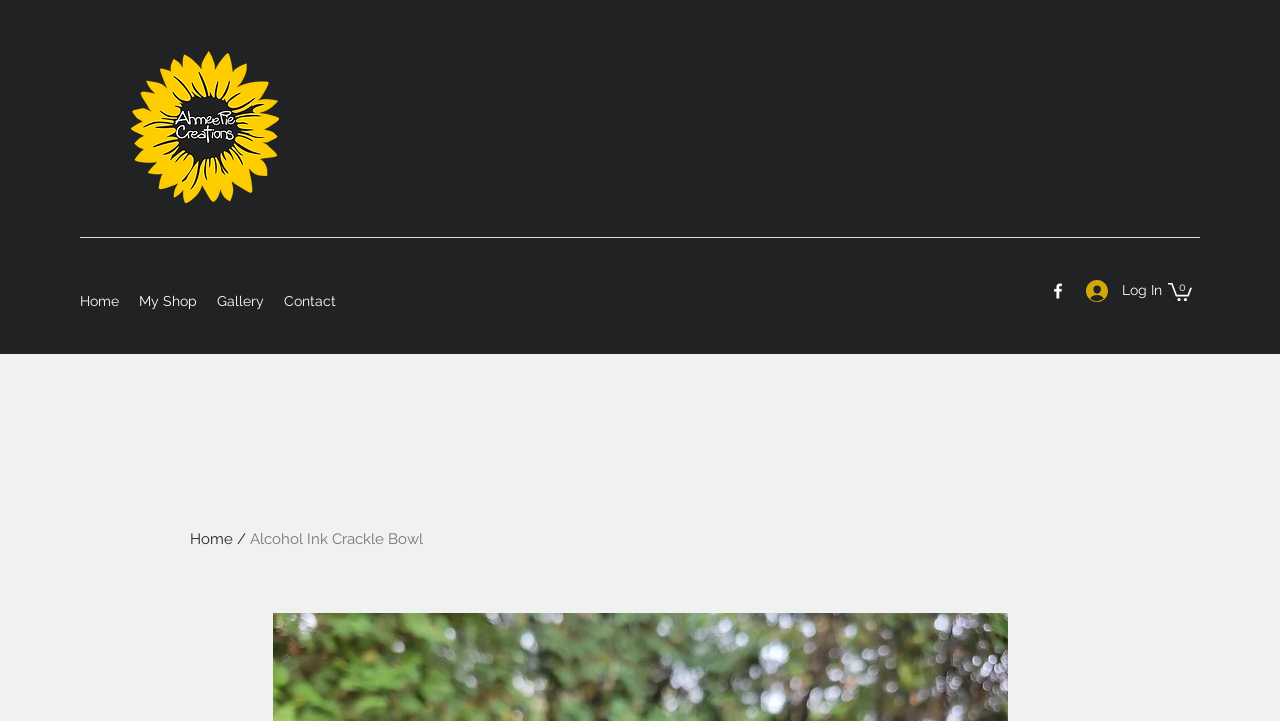What social media platform is linked at the top right corner?
Using the image as a reference, answer the question in detail.

The social media platform can be determined by looking at the link at the top right corner of the webpage, which is described as 'Facebook' and has an image of the Facebook logo.